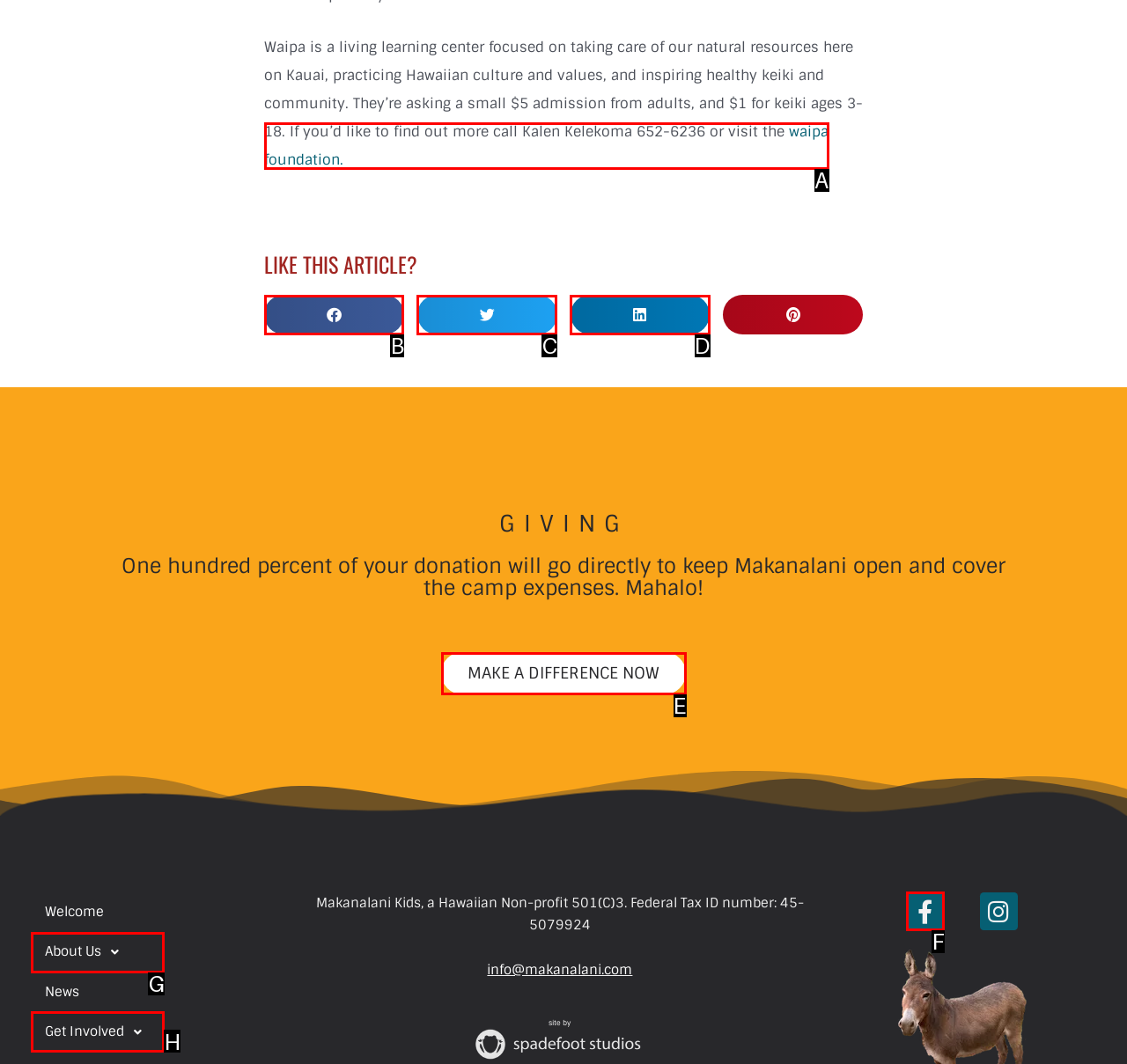Select the appropriate letter to fulfill the given instruction: Visit the About Us page
Provide the letter of the correct option directly.

G